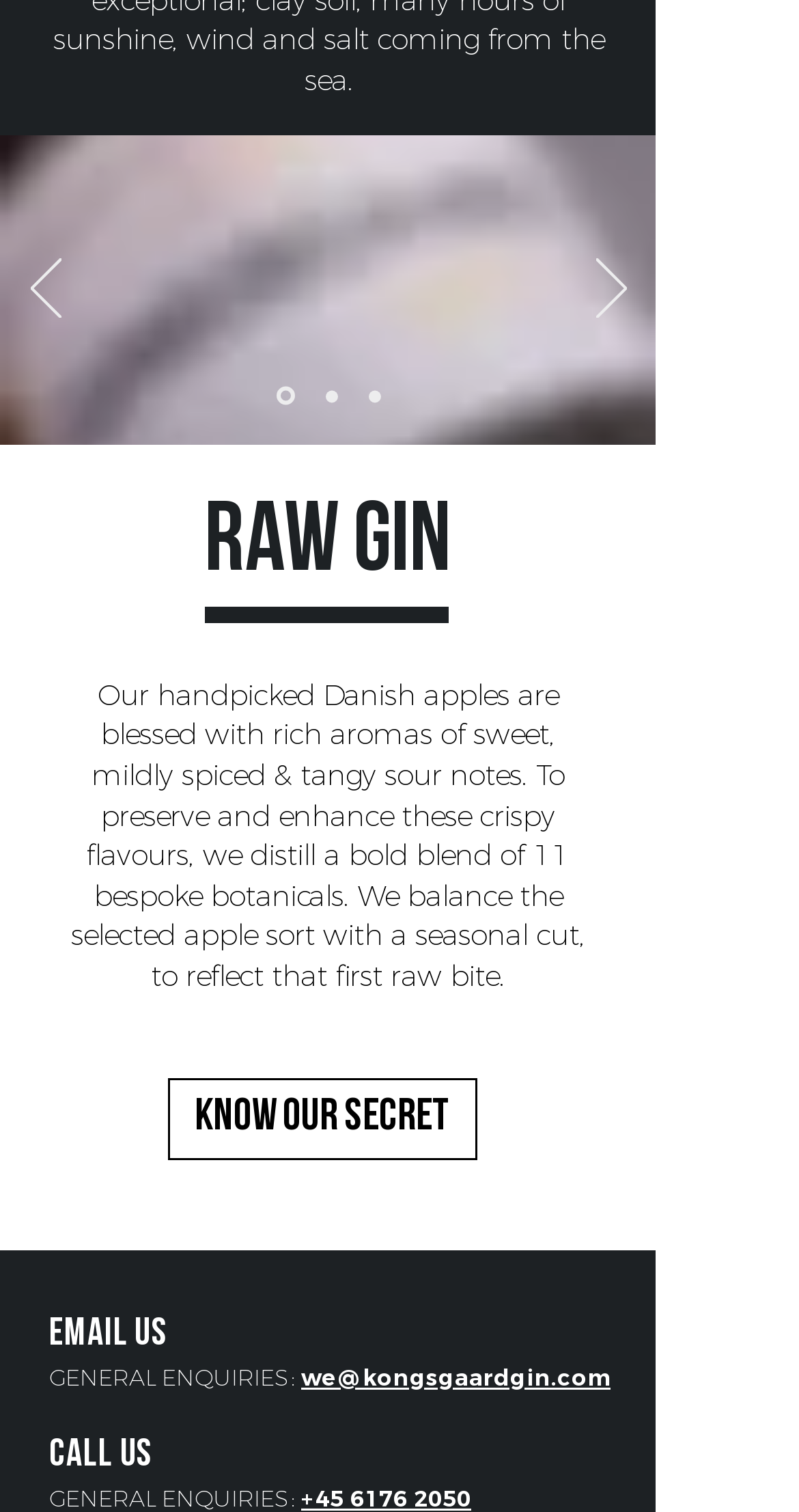What type of fruit is used in the gin?
Refer to the screenshot and respond with a concise word or phrase.

Apples